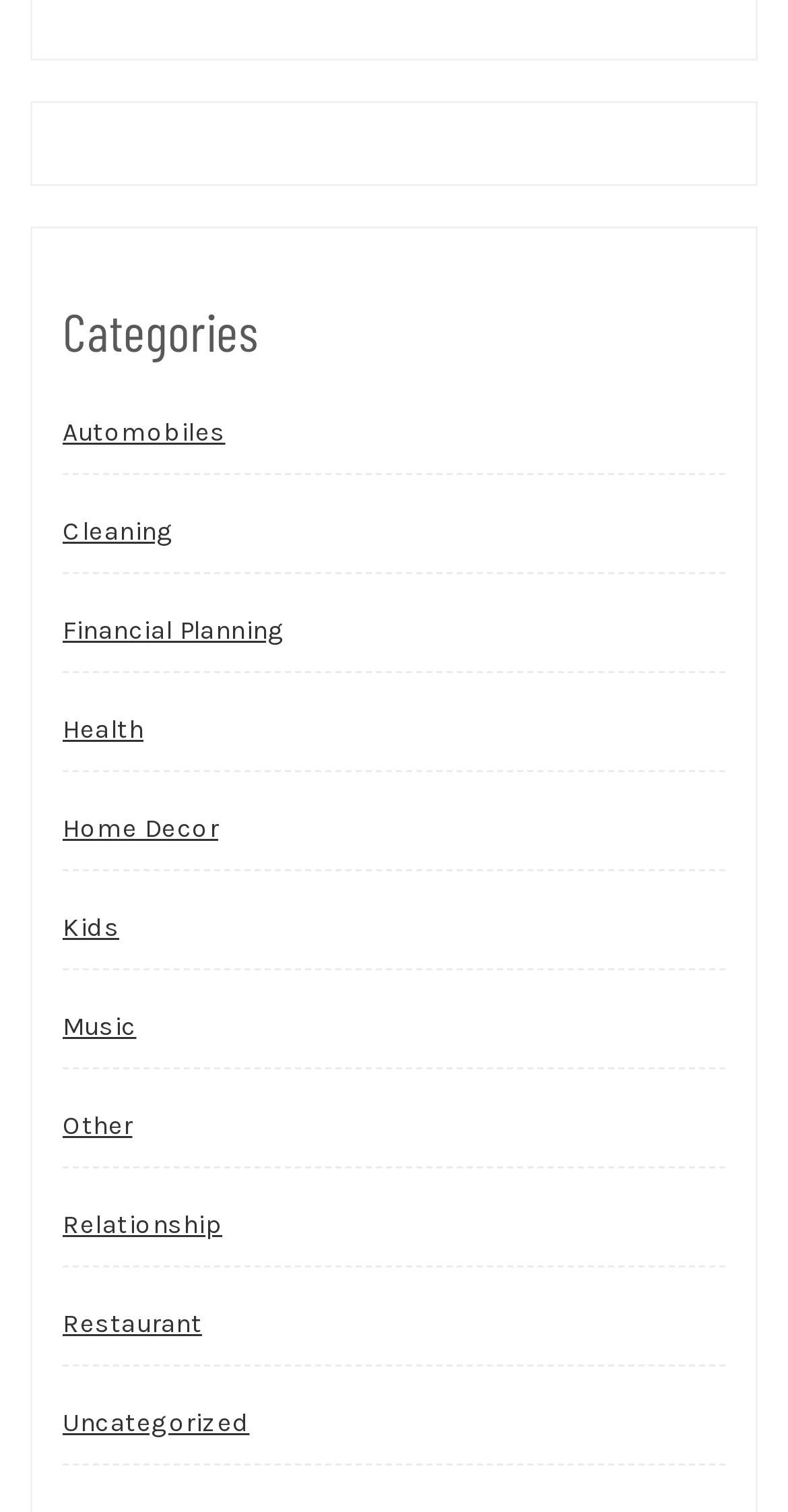Find the bounding box coordinates of the clickable area required to complete the following action: "Visit Restaurant".

[0.079, 0.848, 0.256, 0.902]